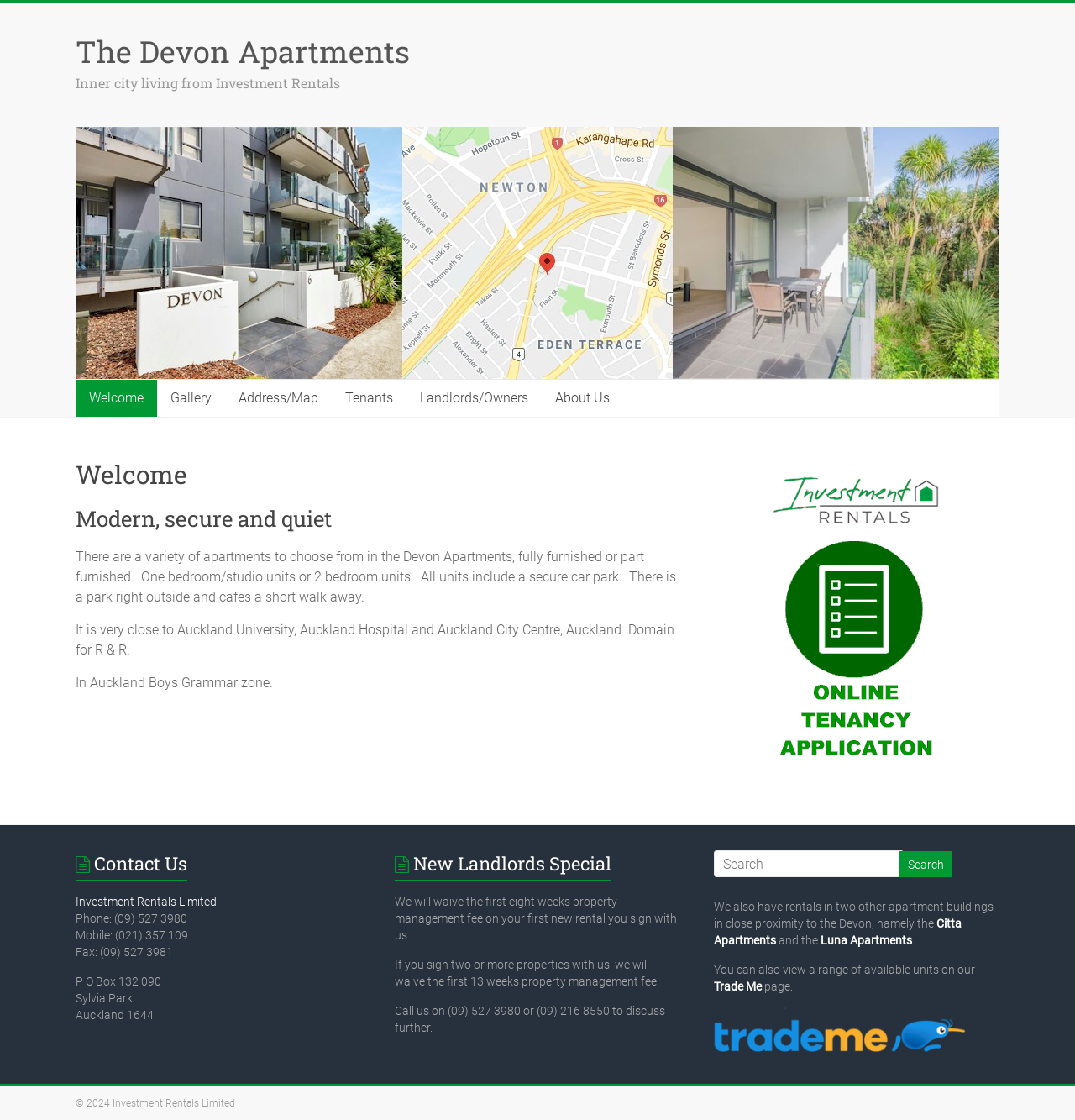Your task is to extract the text of the main heading from the webpage.

The Devon Apartments